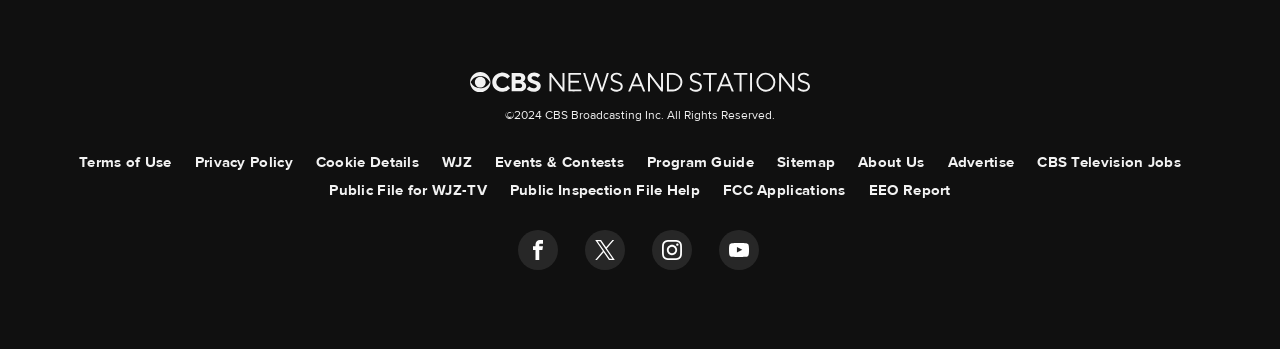Identify the bounding box coordinates for the element you need to click to achieve the following task: "View author's profile". Provide the bounding box coordinates as four float numbers between 0 and 1, in the form [left, top, right, bottom].

None